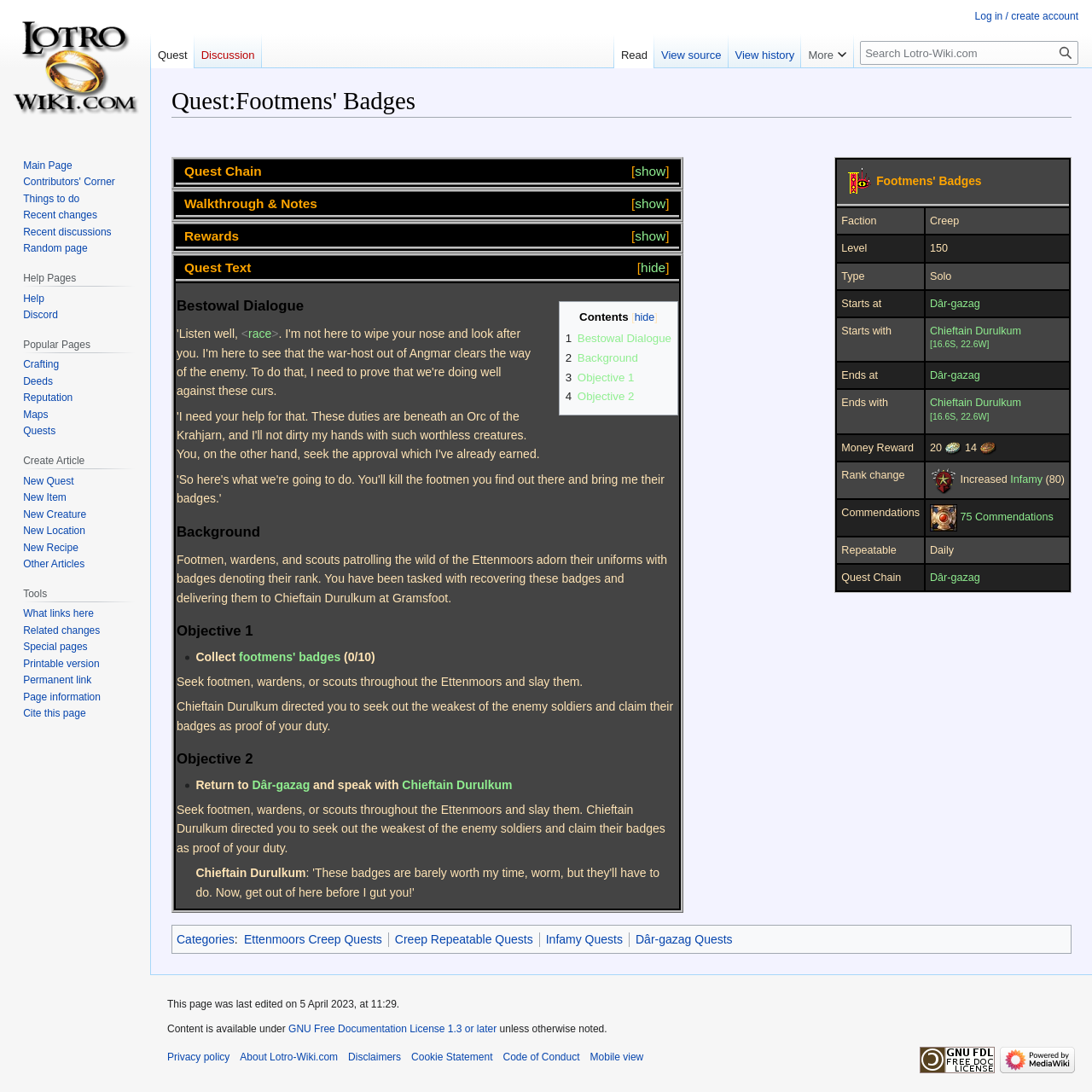Please analyze the image and provide a thorough answer to the question:
What is the name of the quest?

The name of the quest can be found in the heading element at the top of the page, which reads 'Quest:Footmens' Badges'.